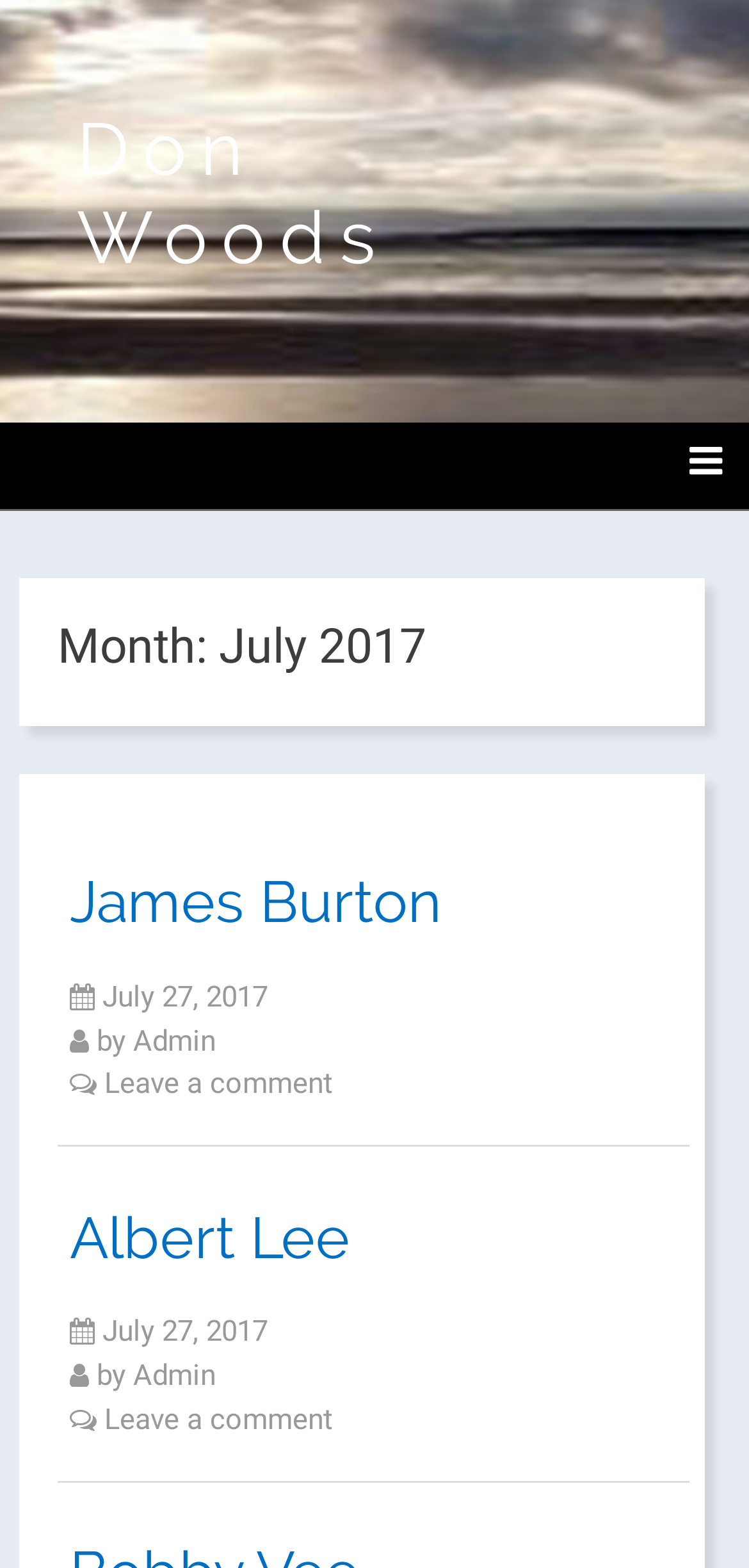Answer in one word or a short phrase: 
How many articles are on this webpage?

3